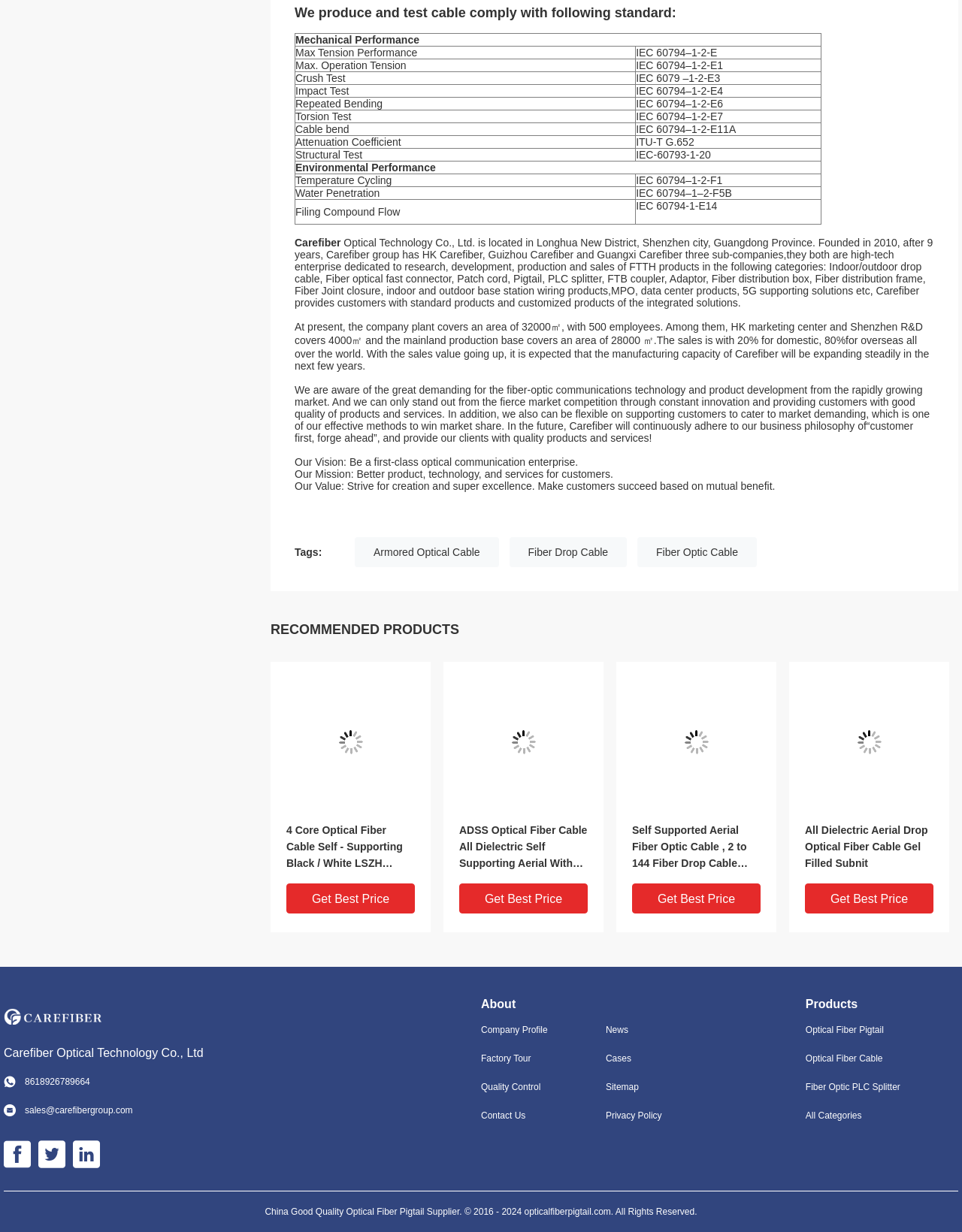Answer the following inquiry with a single word or phrase:
What is the company's vision?

Be a first-class optical communication enterprise